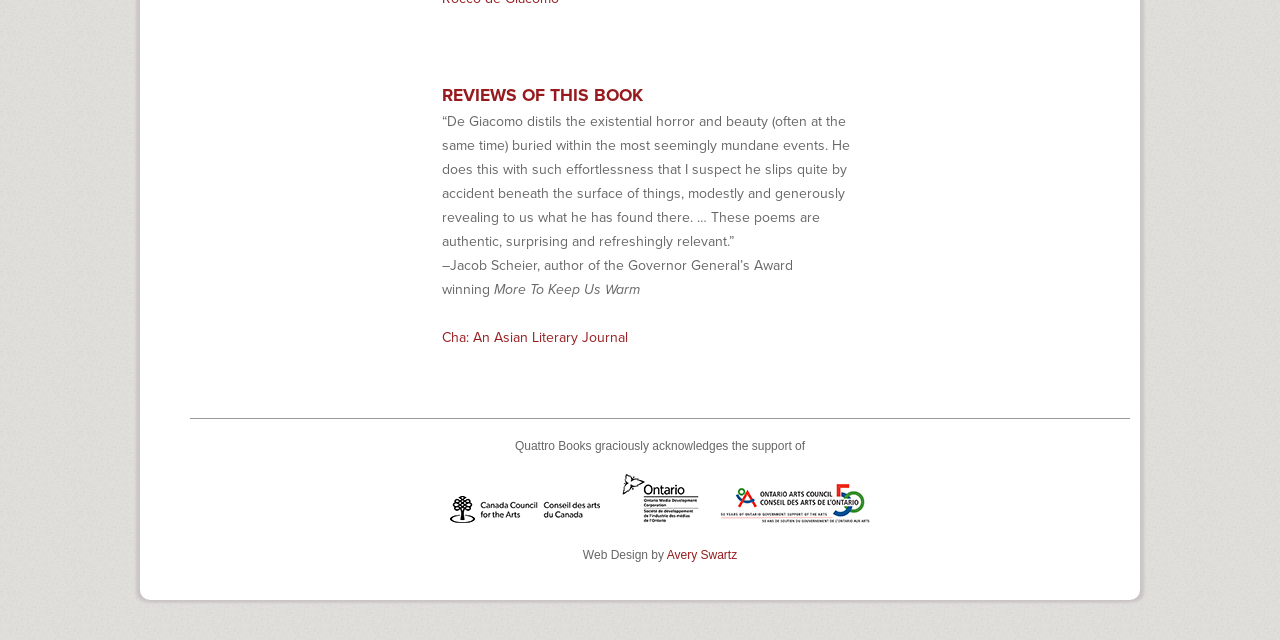Please specify the bounding box coordinates in the format (top-left x, top-left y, bottom-right x, bottom-right y), with all values as floating point numbers between 0 and 1. Identify the bounding box of the UI element described by: Avery Swartz

[0.521, 0.856, 0.576, 0.878]